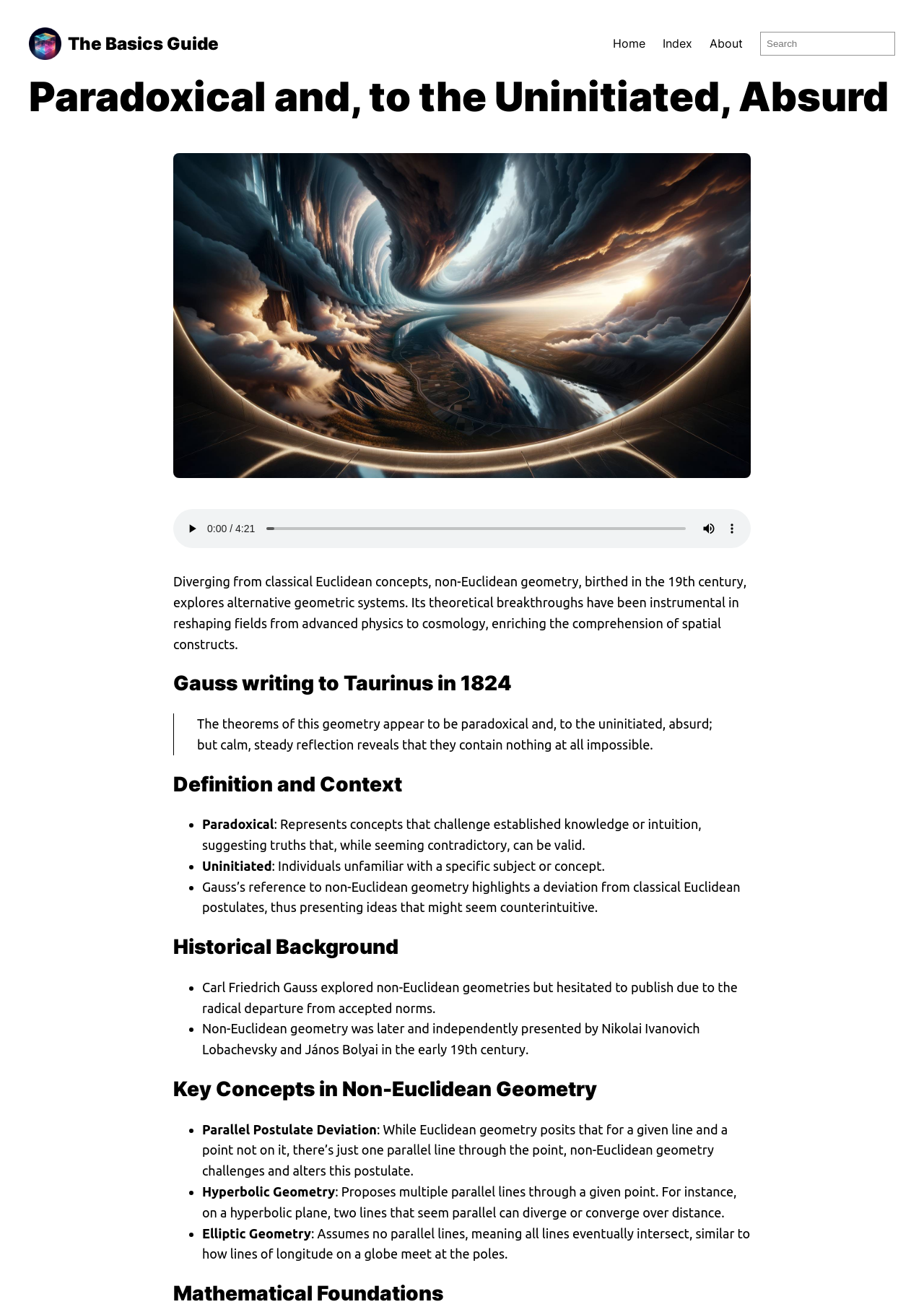Please find the top heading of the webpage and generate its text.

Paradoxical and, to the Uninitiated, Absurd